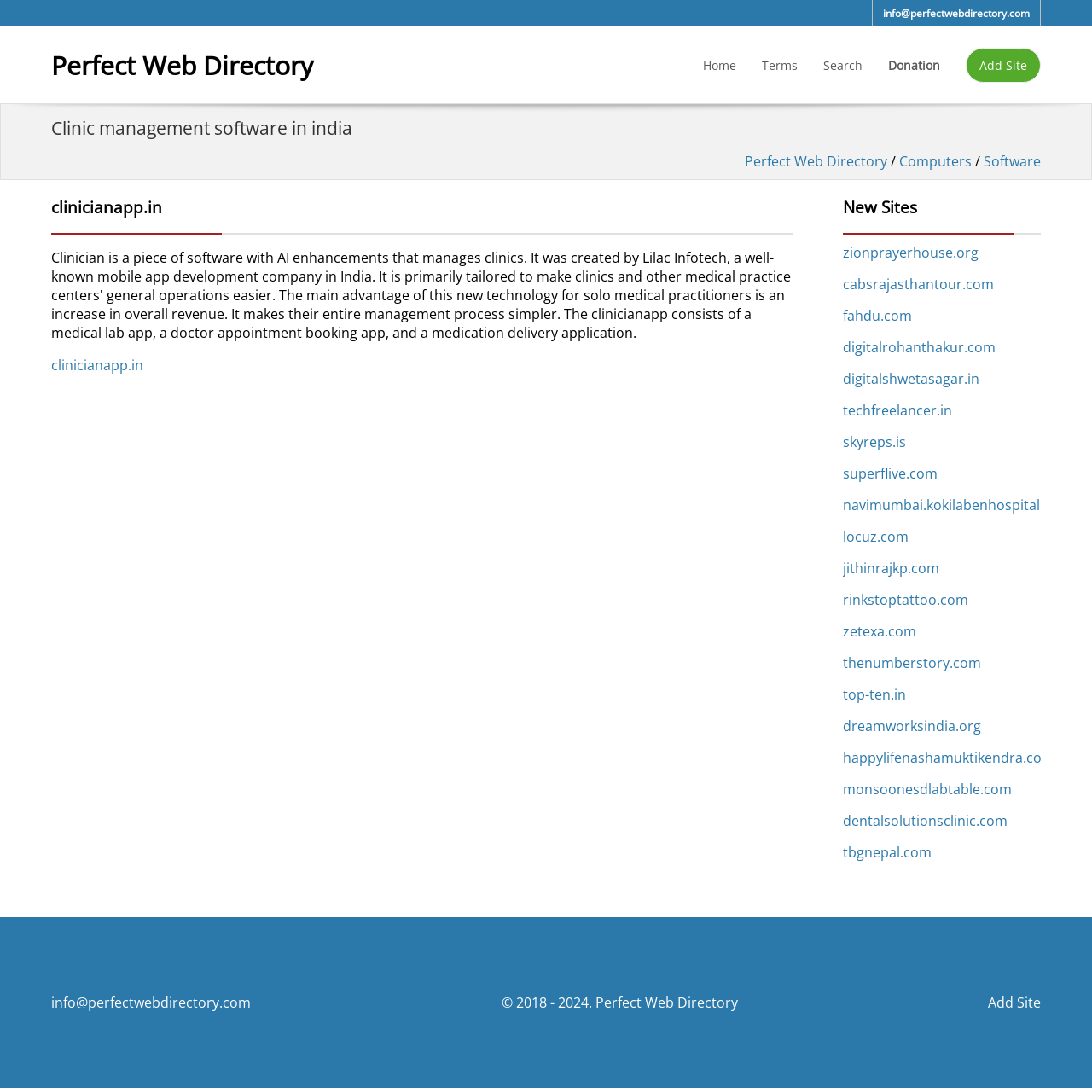Provide a single word or phrase to answer the given question: 
What is the email address at the top right corner?

info@perfectwebdirectory.com